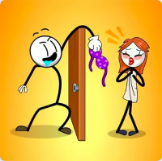What is the emotion expressed by the female character?
Please provide an in-depth and detailed response to the question.

The caption describes the female character's reaction as a mix of surprise and embarrassment, indicating that she is caught off guard by the unexpected reveal.